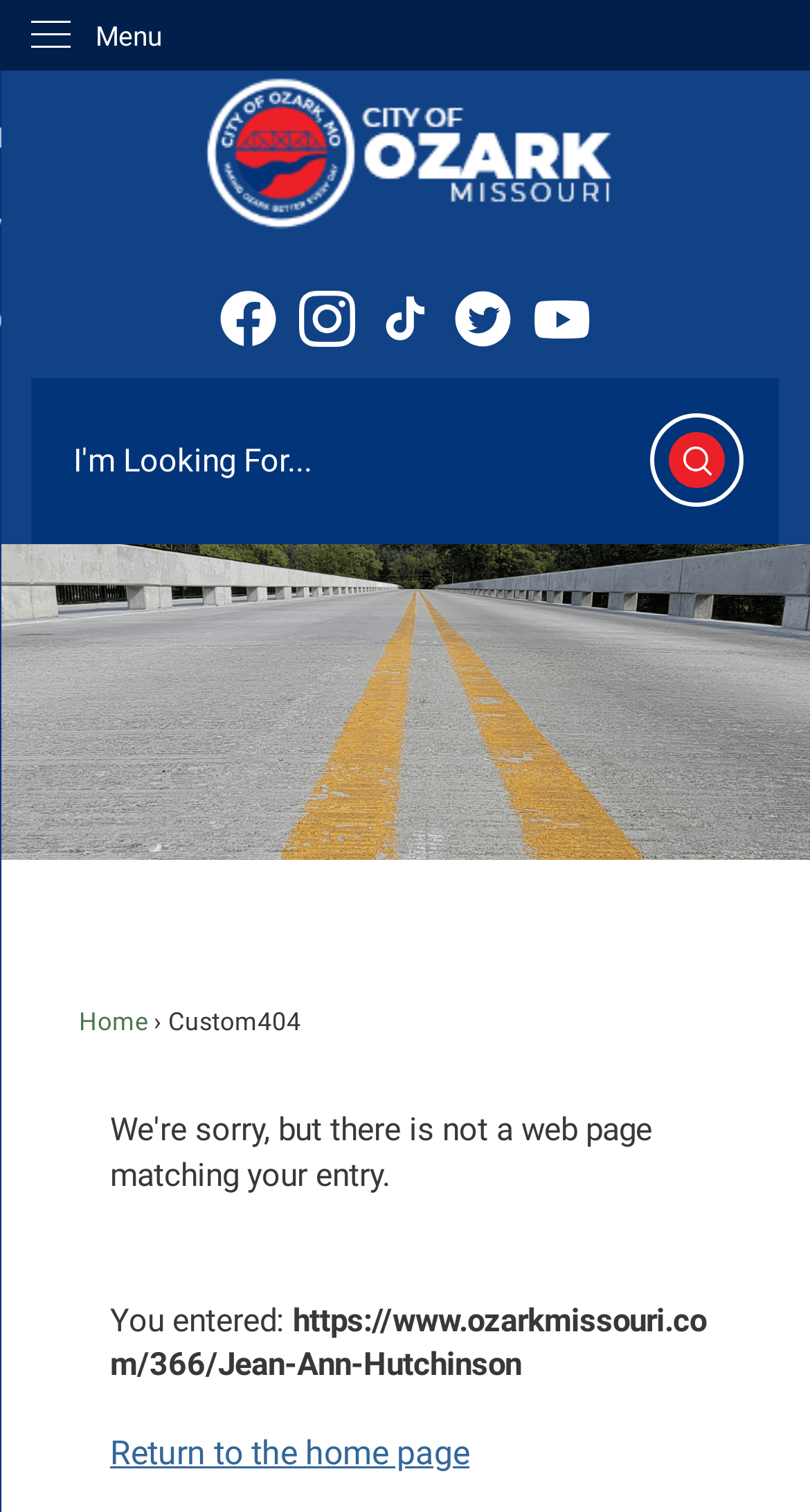Please locate the bounding box coordinates of the element that needs to be clicked to achieve the following instruction: "Go to Facebook page". The coordinates should be four float numbers between 0 and 1, i.e., [left, top, right, bottom].

[0.272, 0.193, 0.342, 0.23]